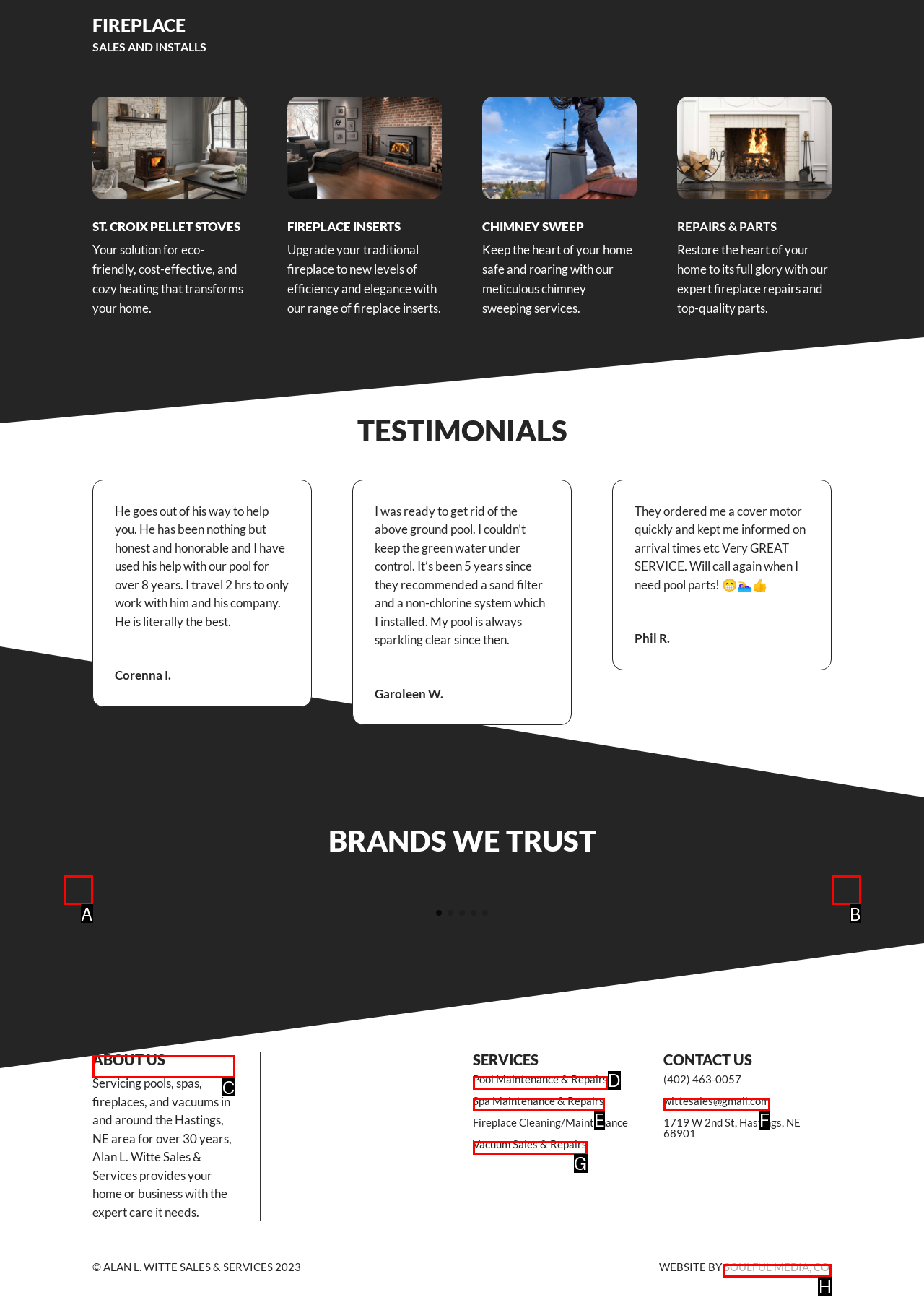Which UI element's letter should be clicked to achieve the task: Go to the 'ABOUT US' page
Provide the letter of the correct choice directly.

C